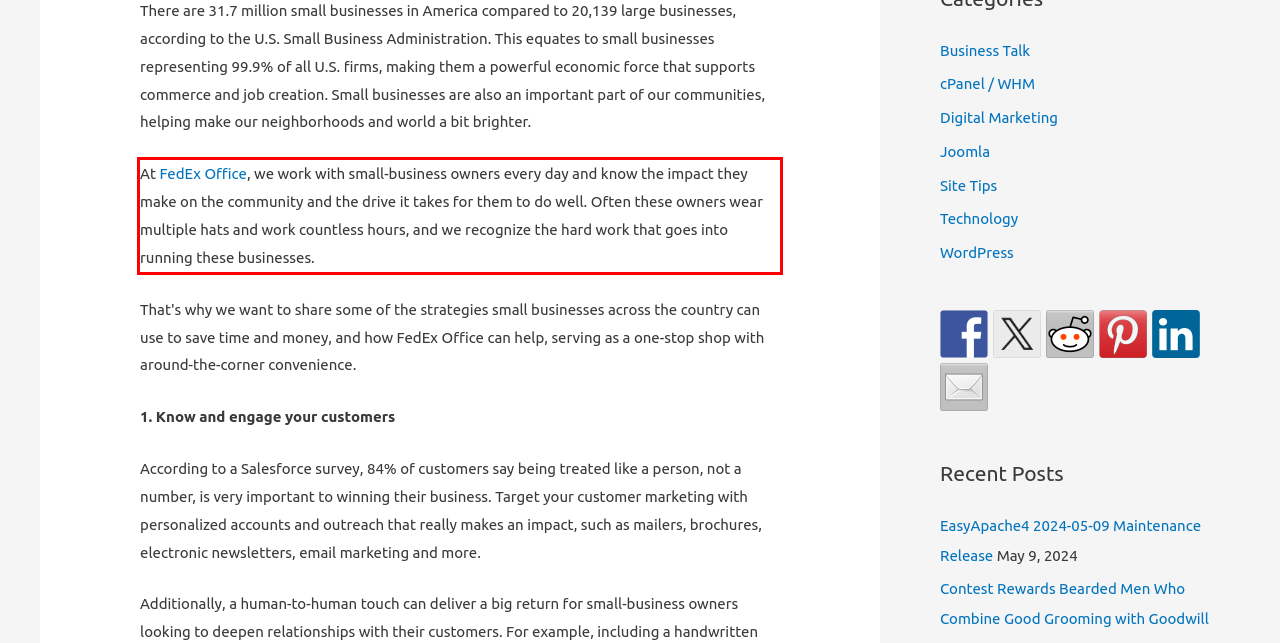Given a screenshot of a webpage with a red bounding box, extract the text content from the UI element inside the red bounding box.

At FedEx Office, we work with small-business owners every day and know the impact they make on the community and the drive it takes for them to do well. Often these owners wear multiple hats and work countless hours, and we recognize the hard work that goes into running these businesses.